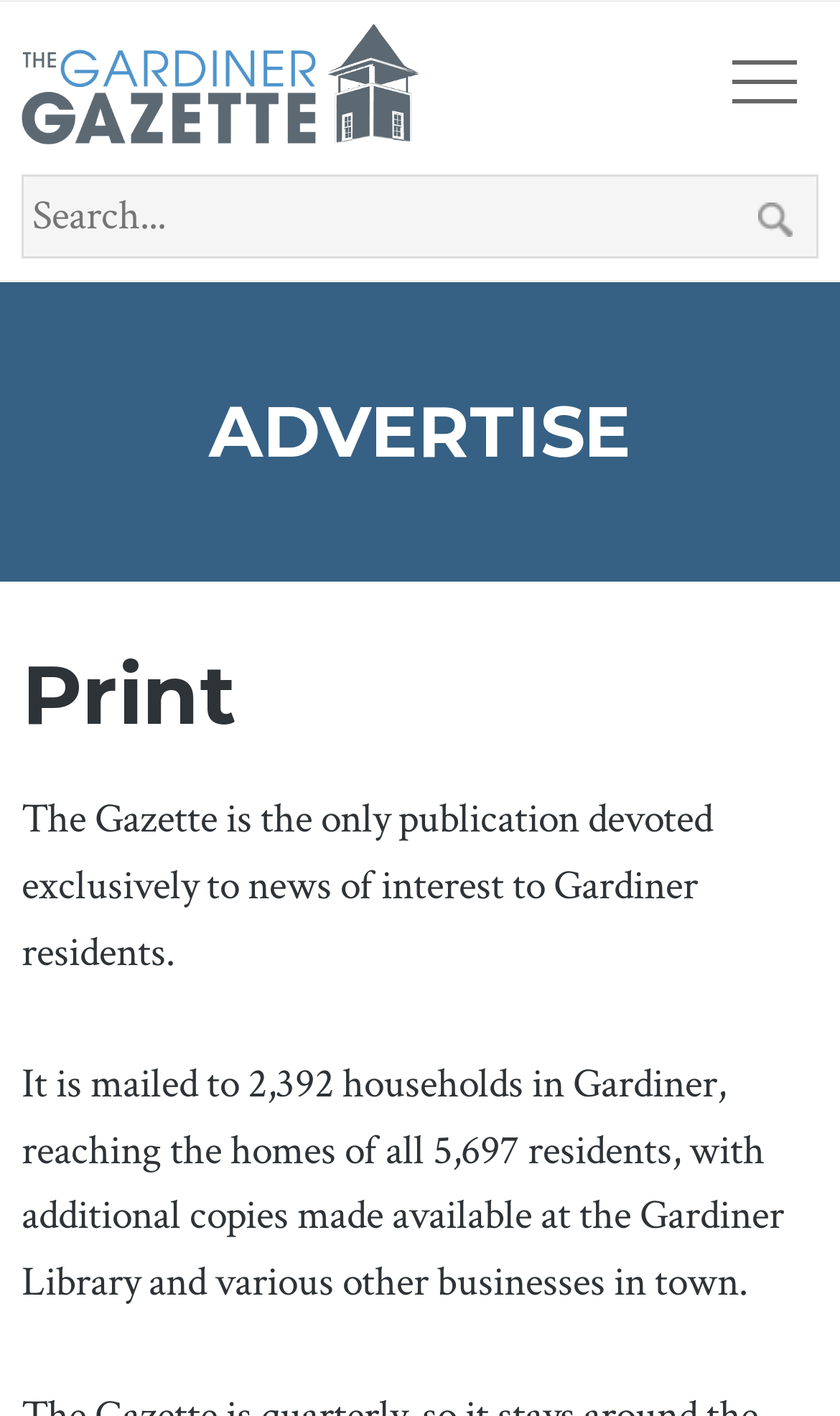Using the description "alt="The Gardiner Gazette"", predict the bounding box of the relevant HTML element.

[0.026, 0.017, 0.5, 0.108]